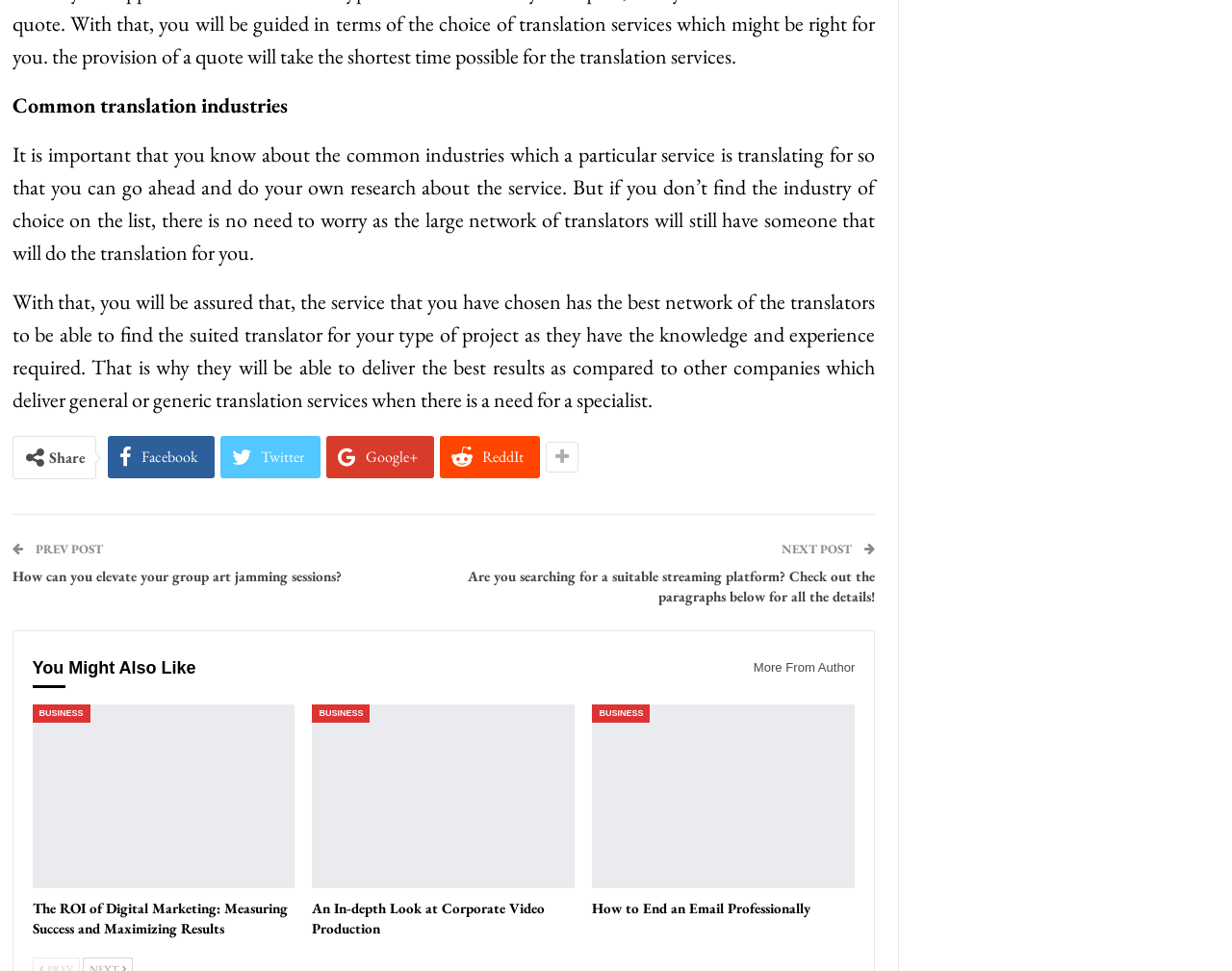Please identify the bounding box coordinates of the area I need to click to accomplish the following instruction: "Check out the next post".

[0.635, 0.557, 0.694, 0.574]